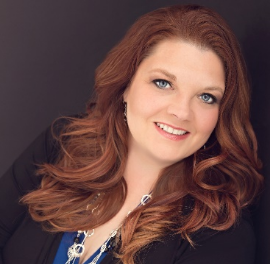Detail the scene depicted in the image with as much precision as possible.

The image features Angela Agresto, who serves as the President of Work Life Destinations. With over twenty years of extensive experience in coaching, mentorship, facilitation, and training, she is an influential figure in her field. Angela is celebrated for her role as an ICF Accredited Mentor Coach, providing vital encouragement and accountability for coaches across the United States seeking international credentials. 

She owns multiple coaching enterprises, including Agresto Coaching & Training and Belle Publications, and has founded various coaching mentorship communities. Angela's dedication to education and personalized guidance enhances the learning journeys of many, reflecting her belief in meeting individuals where they are. Her expertise is also evident in her creation of numerous custom training workshops addressing diverse topics such as leadership, emotional intelligence, and team building, showcasing her commitment to fostering continuous improvement and professional development.